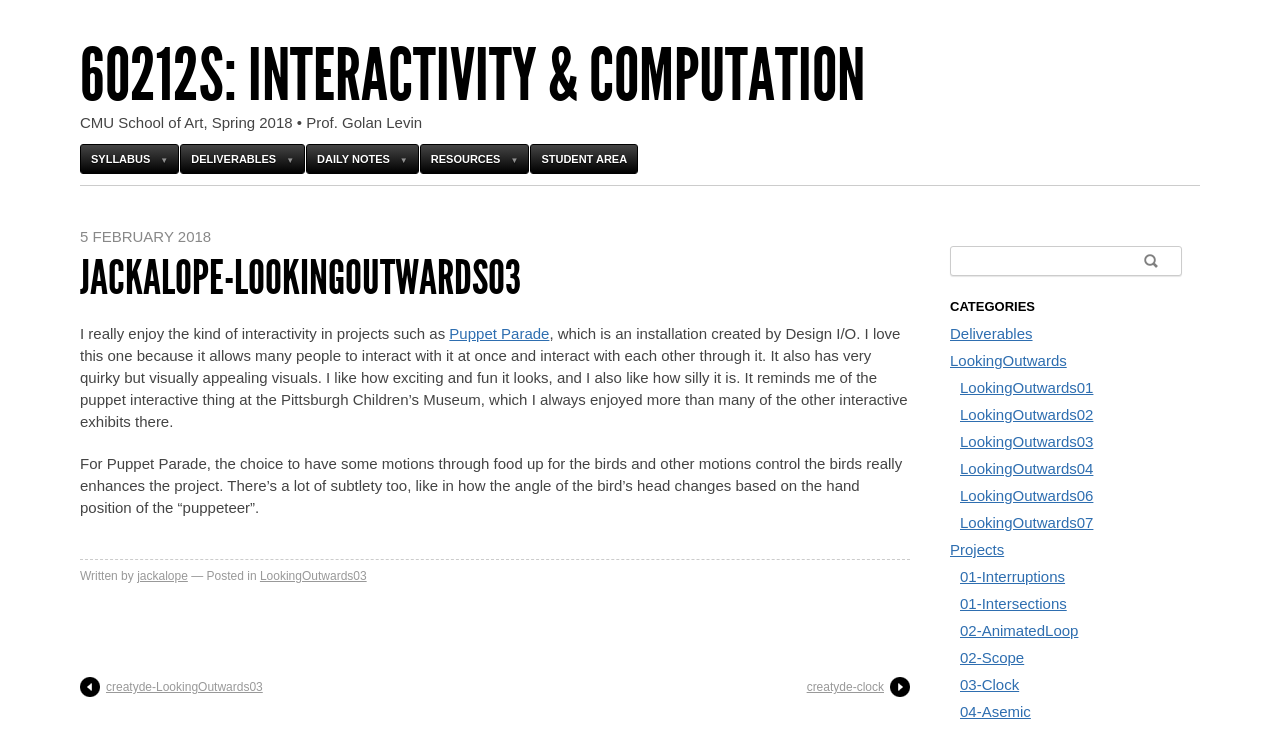Select the bounding box coordinates of the element I need to click to carry out the following instruction: "Visit the 'LookingOutwards03' page".

[0.203, 0.779, 0.286, 0.799]